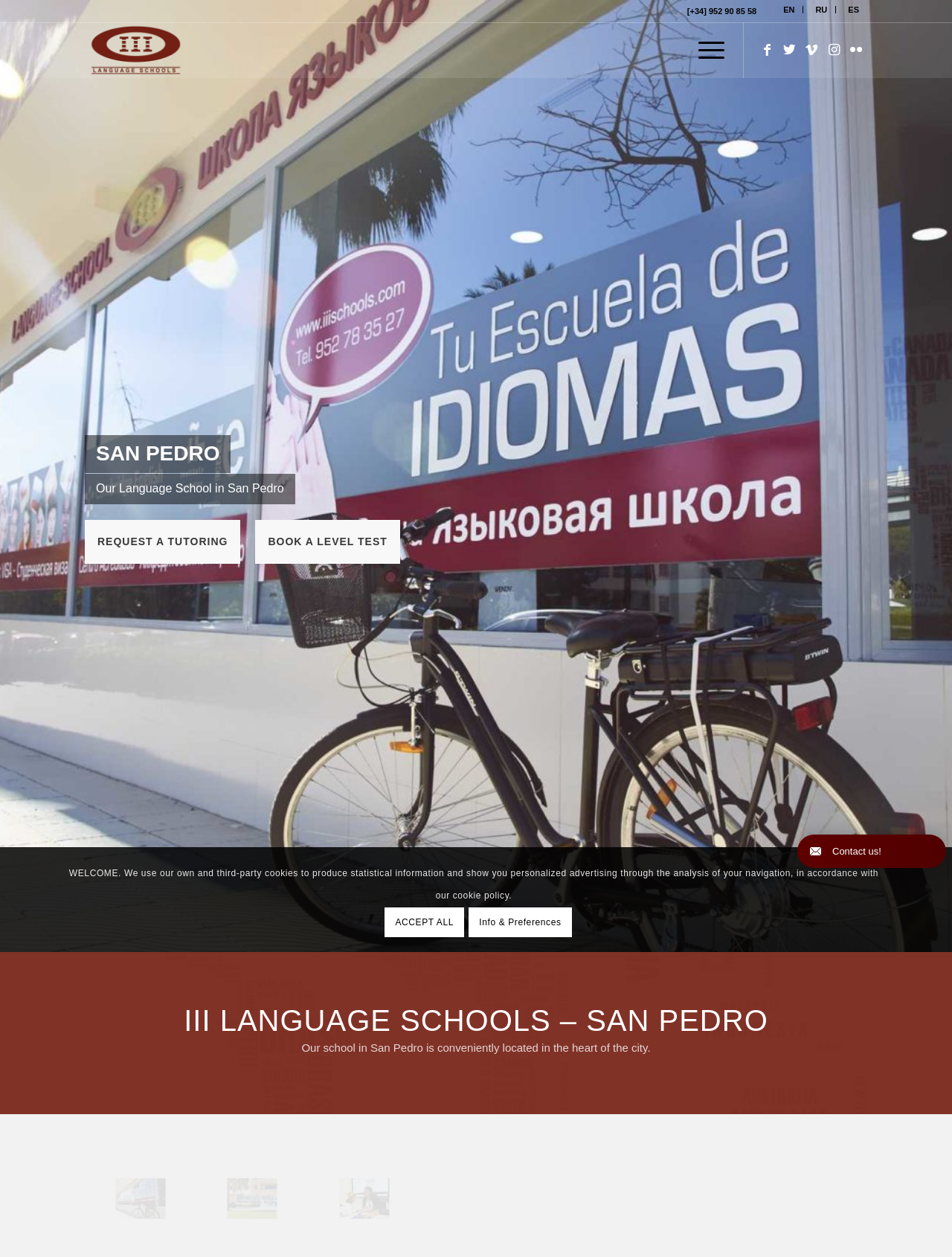Can you provide the bounding box coordinates for the element that should be clicked to implement the instruction: "Request a tutoring"?

[0.089, 0.414, 0.253, 0.448]